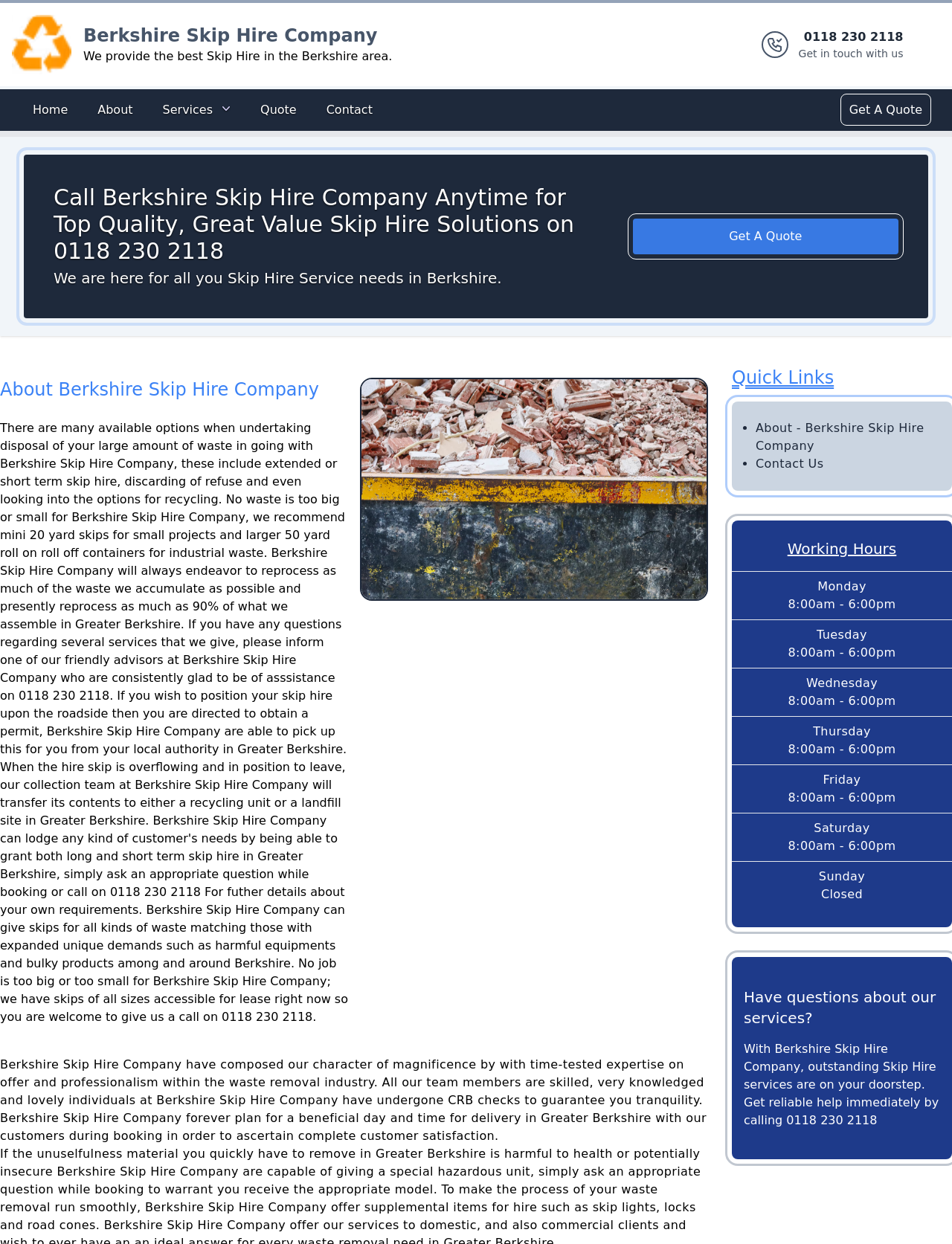Please specify the bounding box coordinates of the clickable region necessary for completing the following instruction: "Click the Berkshire Skip Hire Company logo". The coordinates must consist of four float numbers between 0 and 1, i.e., [left, top, right, bottom].

[0.012, 0.012, 0.075, 0.06]